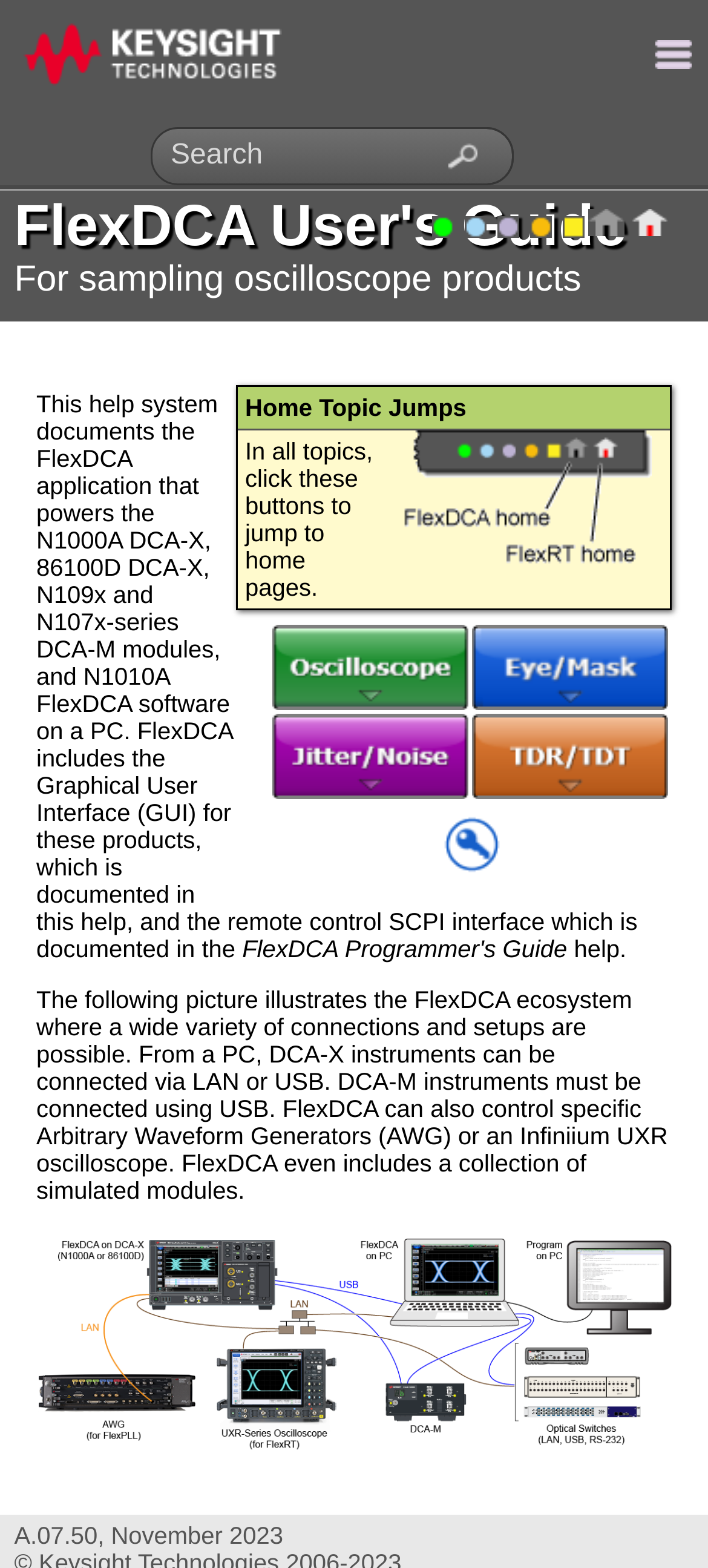What is the latest version of the FlexDCA software? Based on the image, give a response in one word or a short phrase.

A.07.50